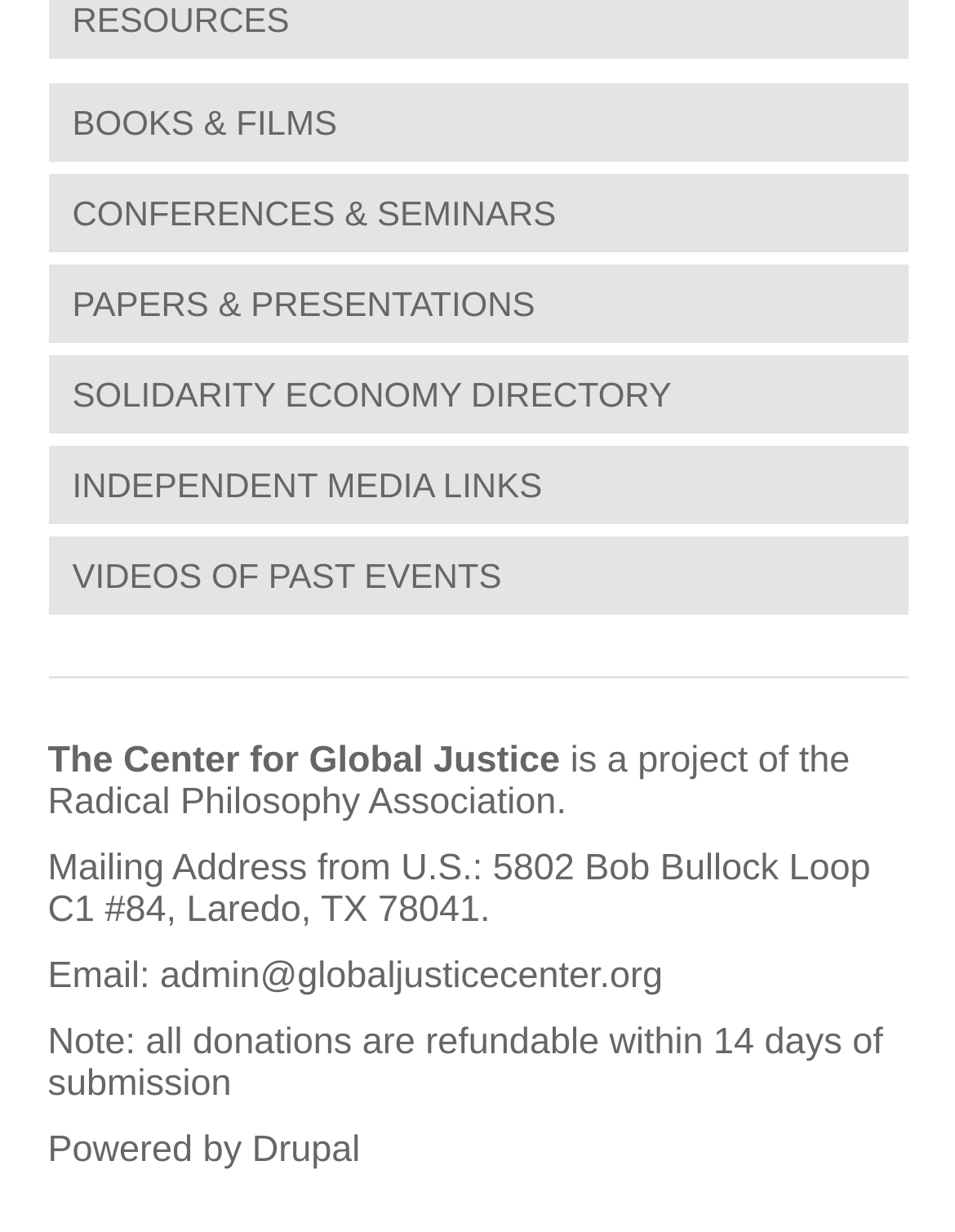What is the email address of the organization?
Based on the image, respond with a single word or phrase.

admin@globaljusticecenter.org